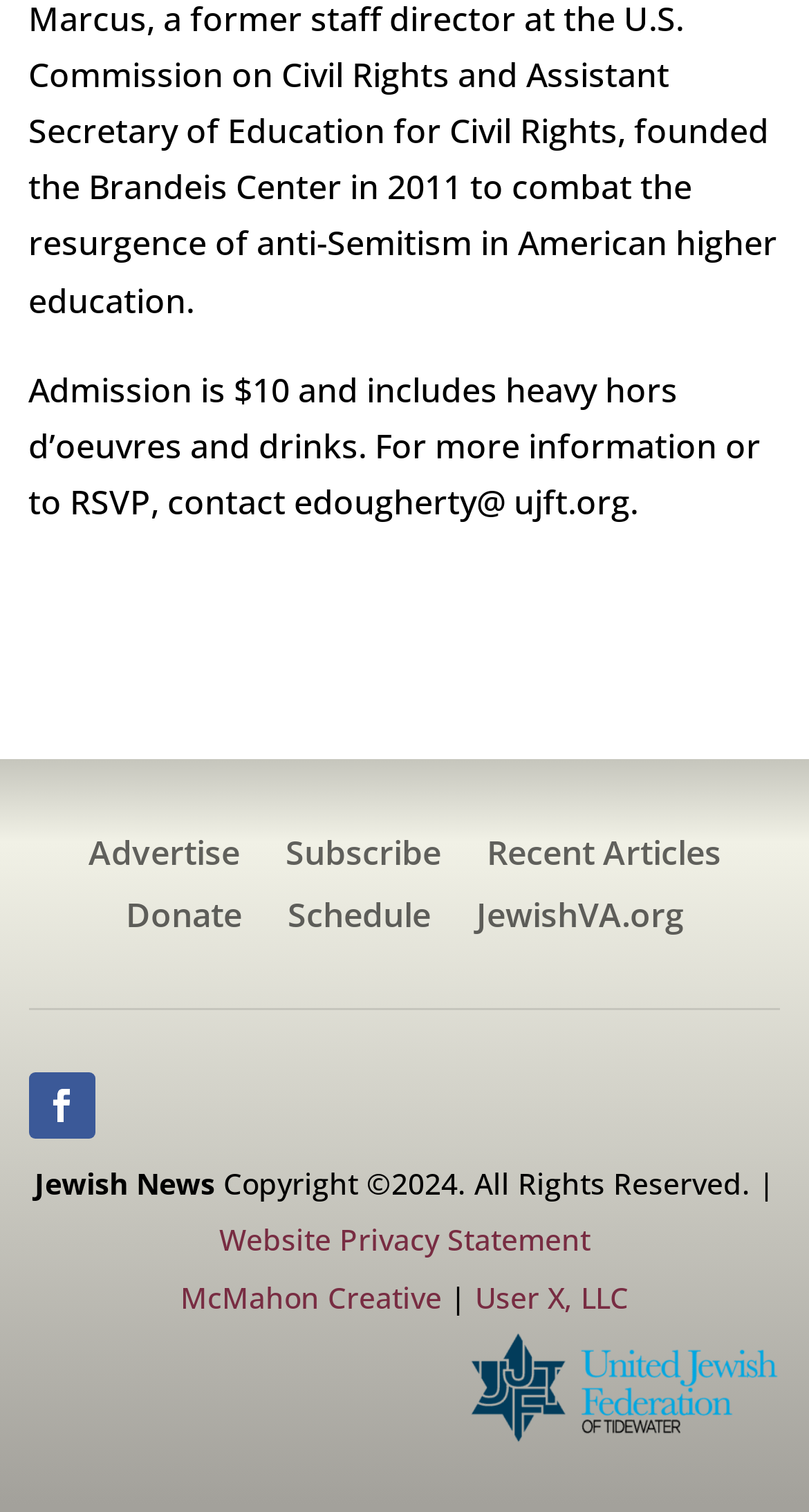Identify the bounding box coordinates of the clickable region to carry out the given instruction: "Check the Schedule".

[0.355, 0.596, 0.532, 0.626]